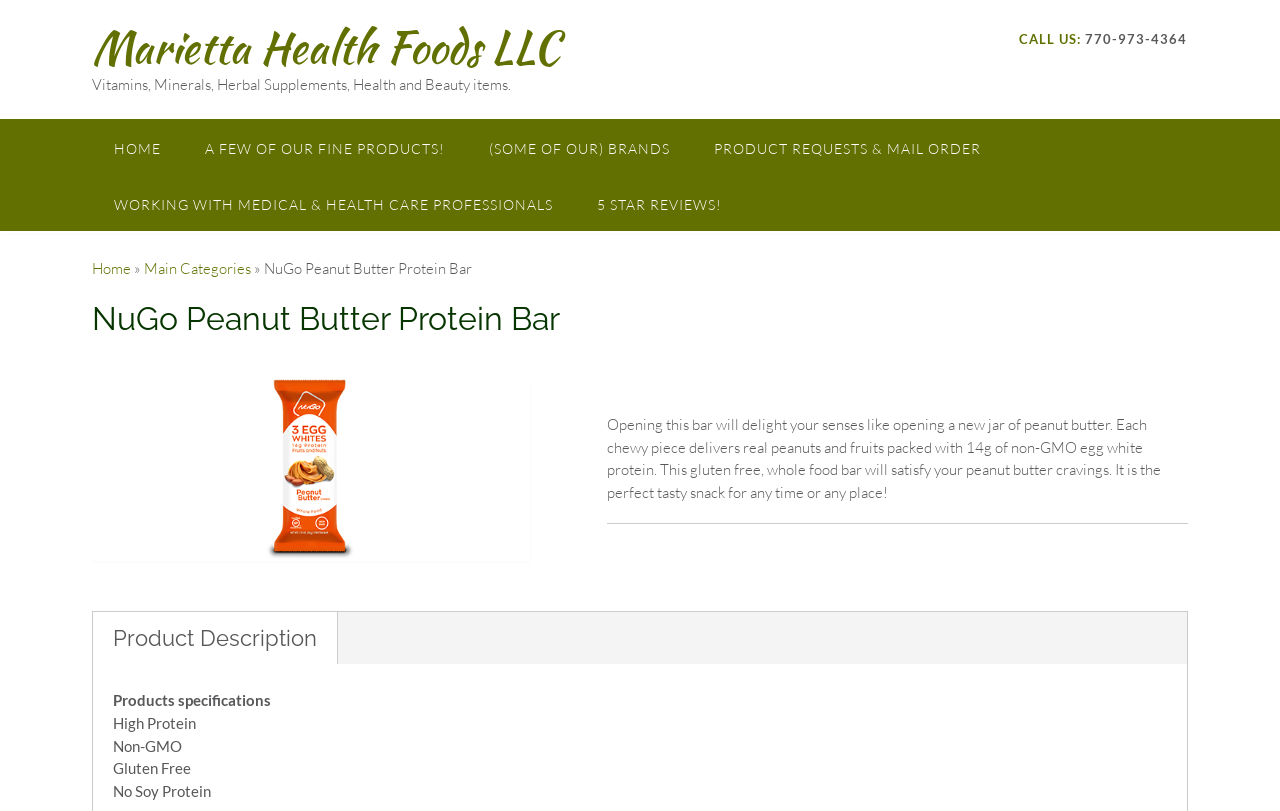Please locate the bounding box coordinates of the element that should be clicked to achieve the given instruction: "Click on the 'HOME' link".

[0.072, 0.147, 0.143, 0.216]